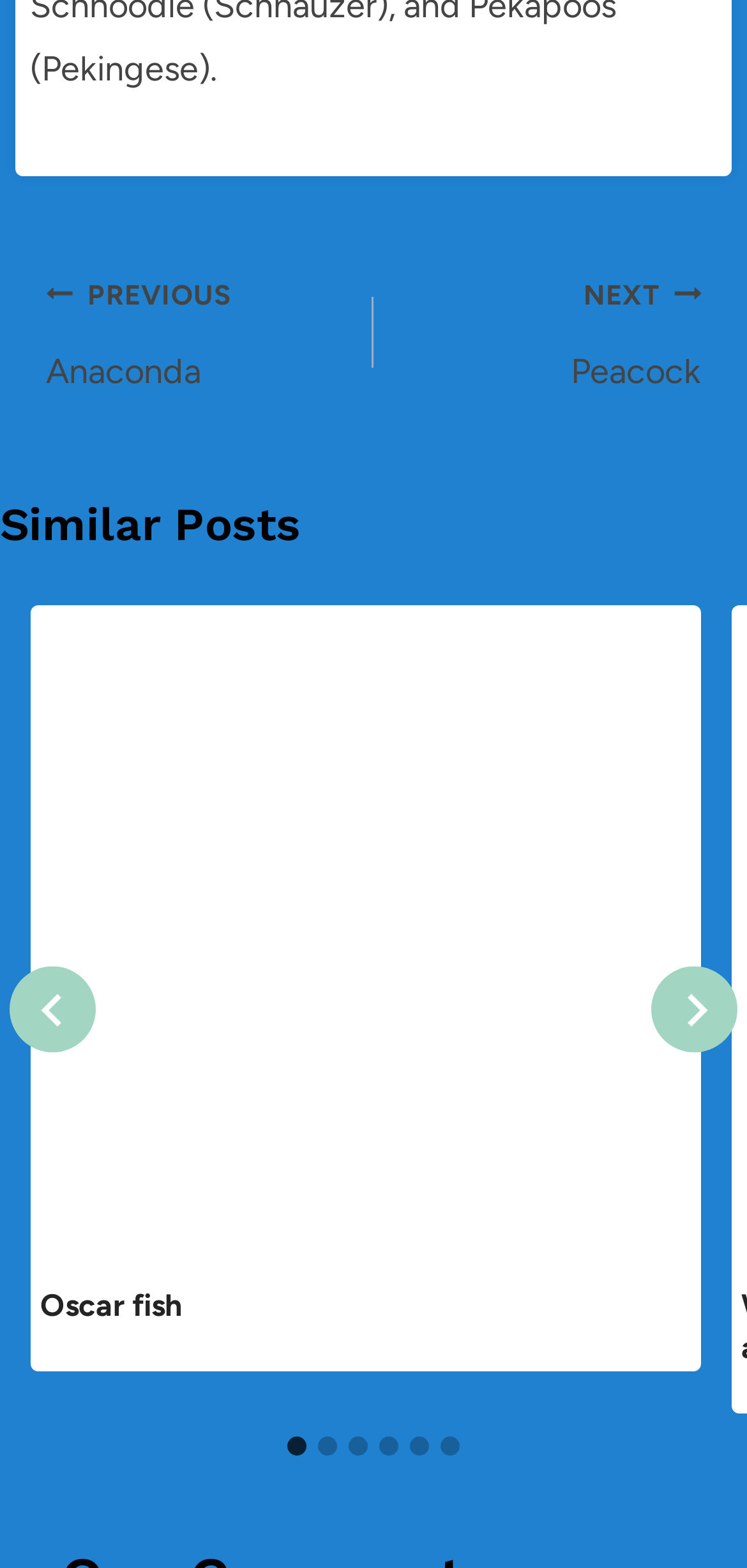Find the bounding box coordinates of the clickable area that will achieve the following instruction: "Select slide 2".

[0.426, 0.917, 0.451, 0.929]